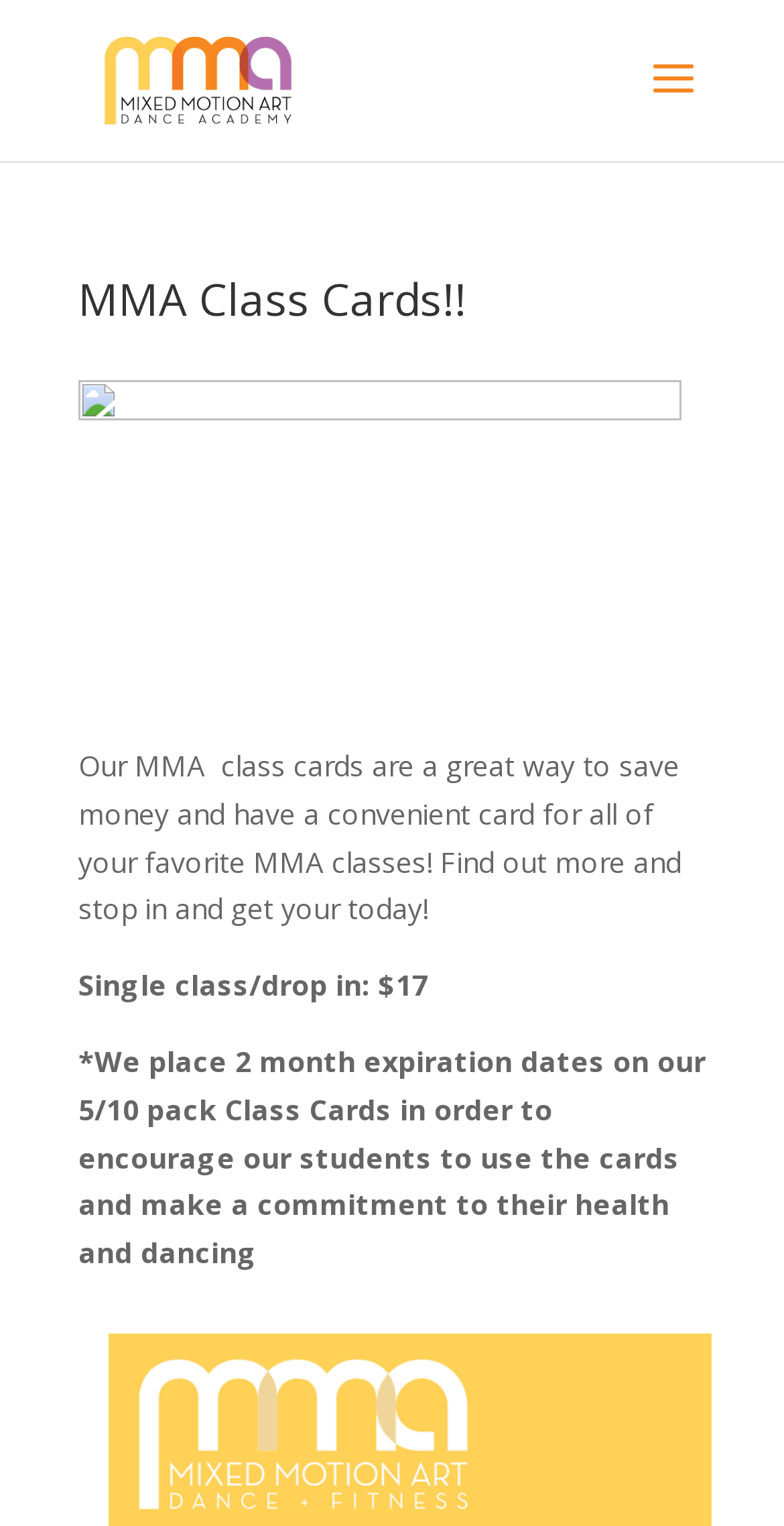What is the image on the page likely to be?
Please describe in detail the information shown in the image to answer the question.

I found the answer by looking at the image element on the page, which is likely to be related to dance or MMA classes since it is on a page about MMA class cards and is accompanied by text about dance classes.